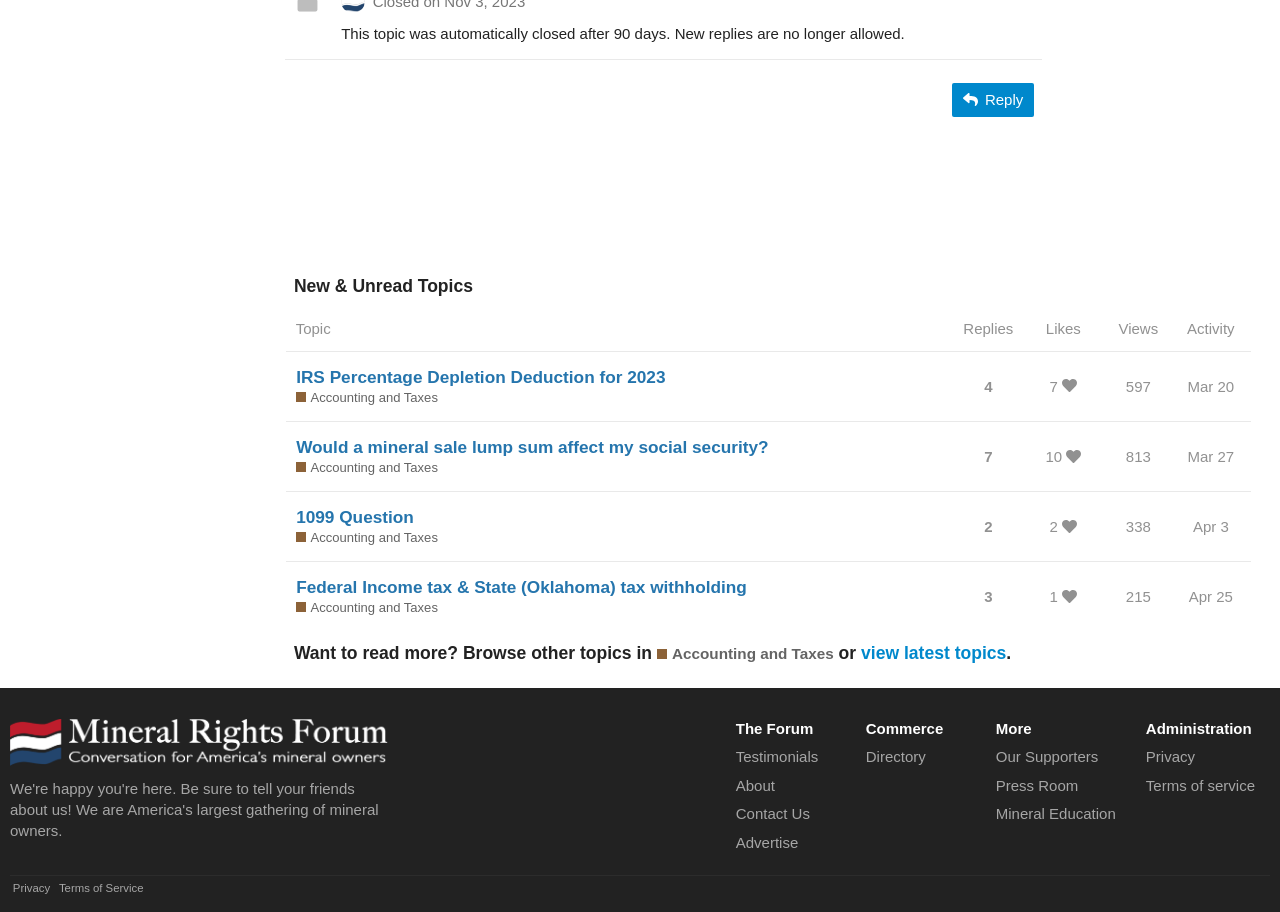Please specify the bounding box coordinates of the clickable region to carry out the following instruction: "View latest topics". The coordinates should be four float numbers between 0 and 1, in the format [left, top, right, bottom].

[0.673, 0.705, 0.786, 0.727]